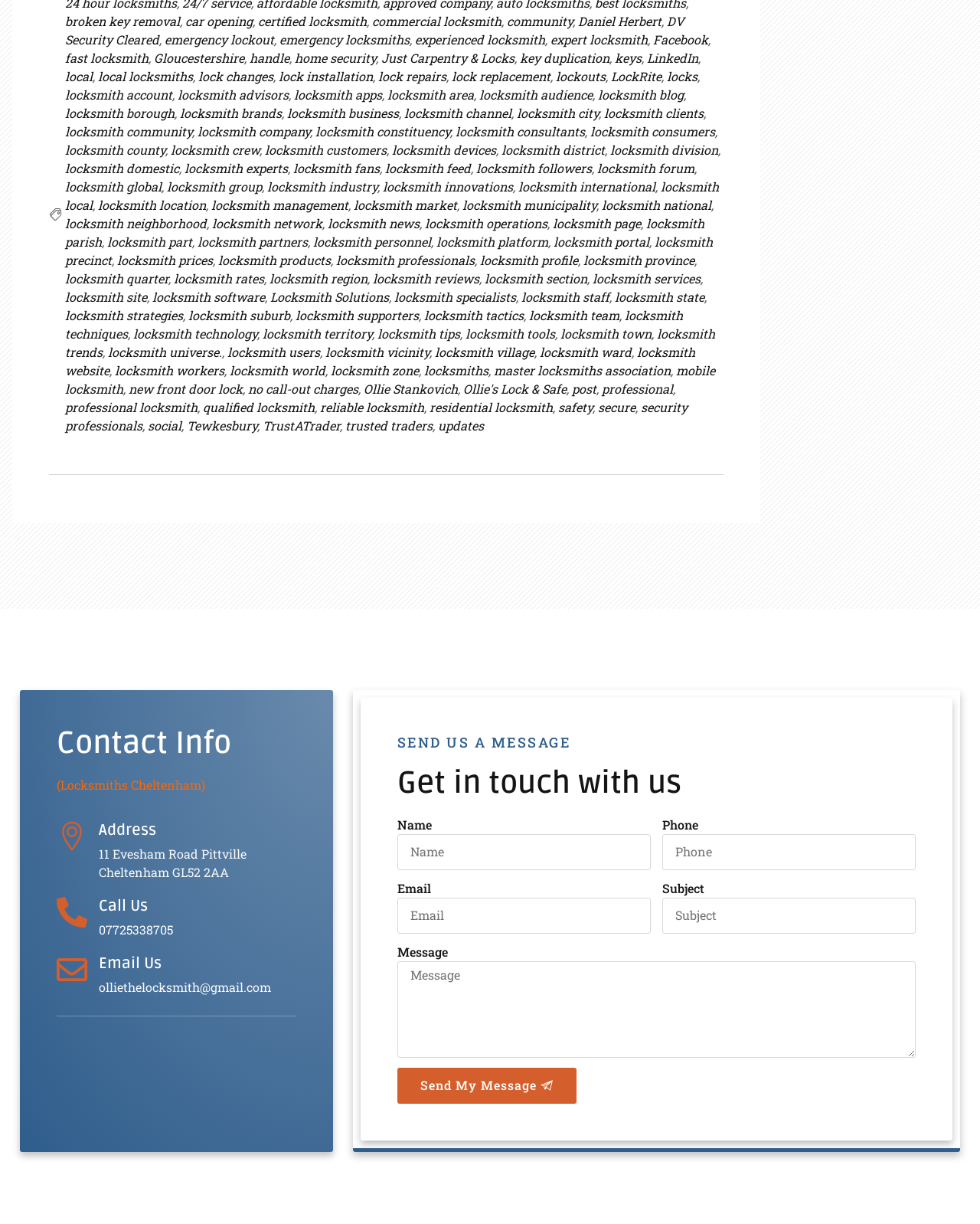Provide the bounding box coordinates of the HTML element this sentence describes: "parent_node: Name name="form_fields[name]" placeholder="Name"".

[0.405, 0.681, 0.664, 0.711]